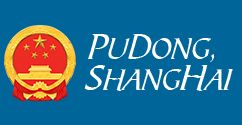What is the background color of the logo?
Answer the question in a detailed and comprehensive manner.

The caption describes the background of the logo as a striking blue, which enhances the overall visual impact and reflects the dynamic spirit of PuDong.